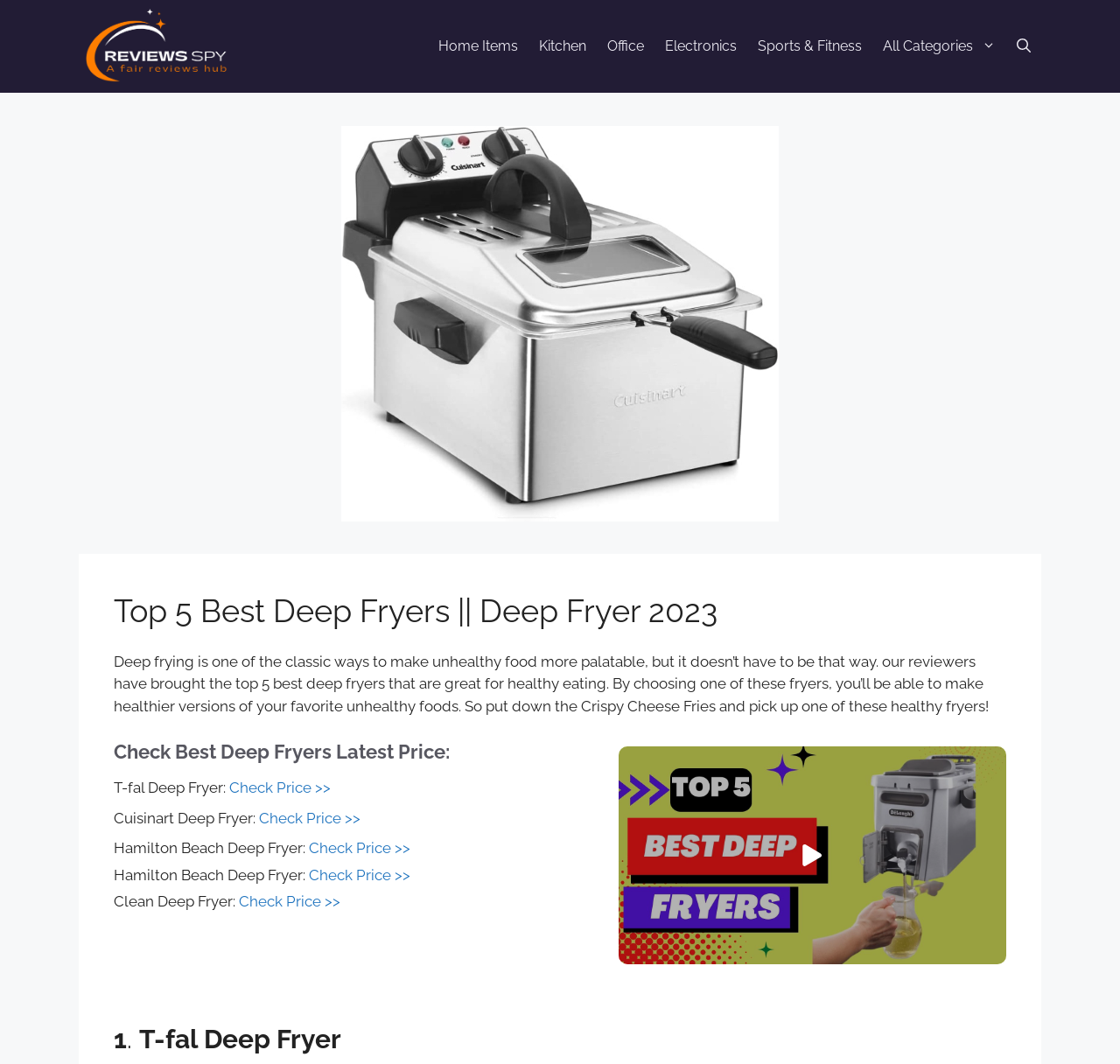What is the main topic of this webpage?
Look at the image and respond with a one-word or short phrase answer.

Deep Fryers